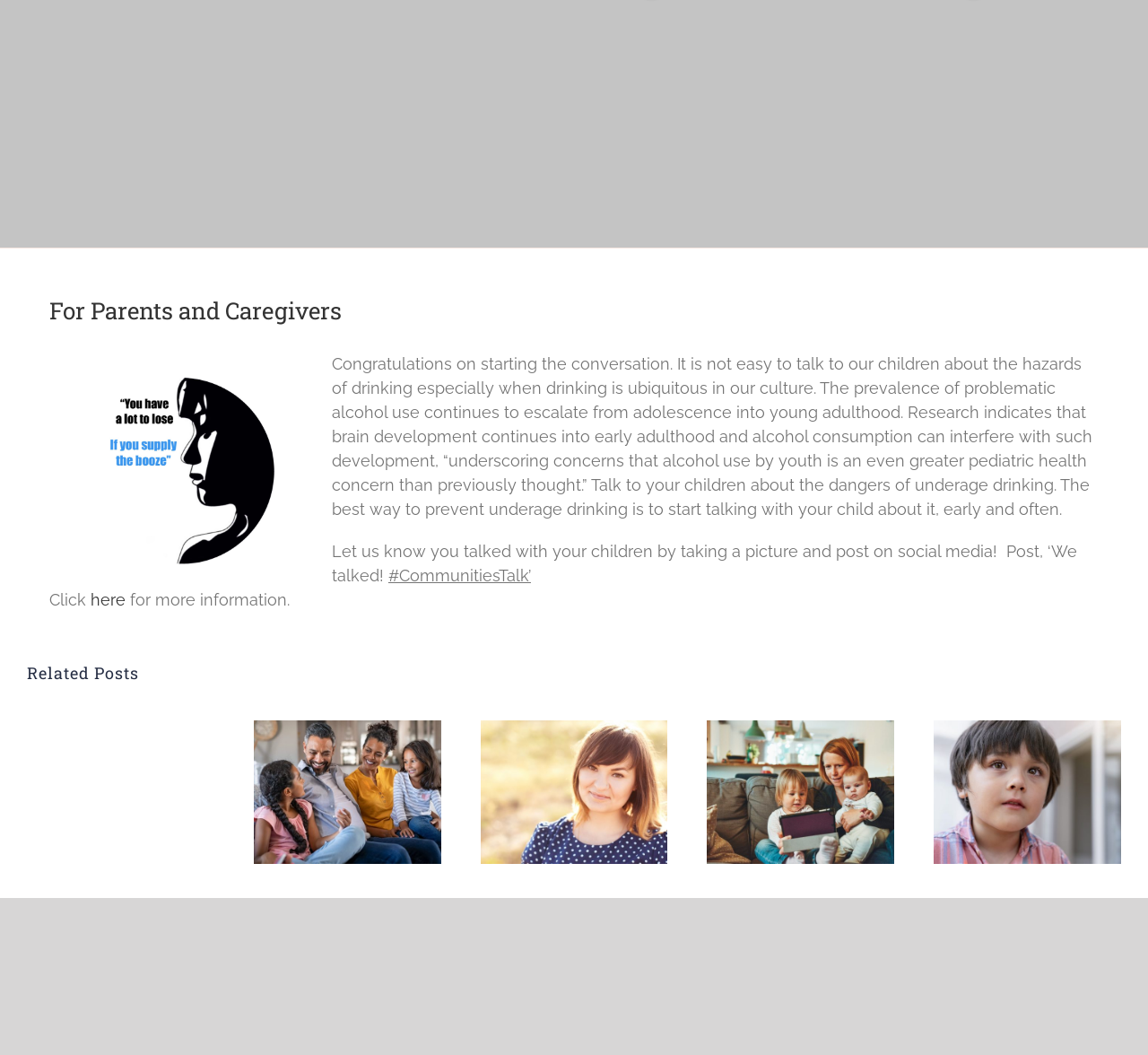Determine the bounding box for the UI element described here: "EXTRA GIVE".

[0.358, 0.268, 0.643, 0.291]